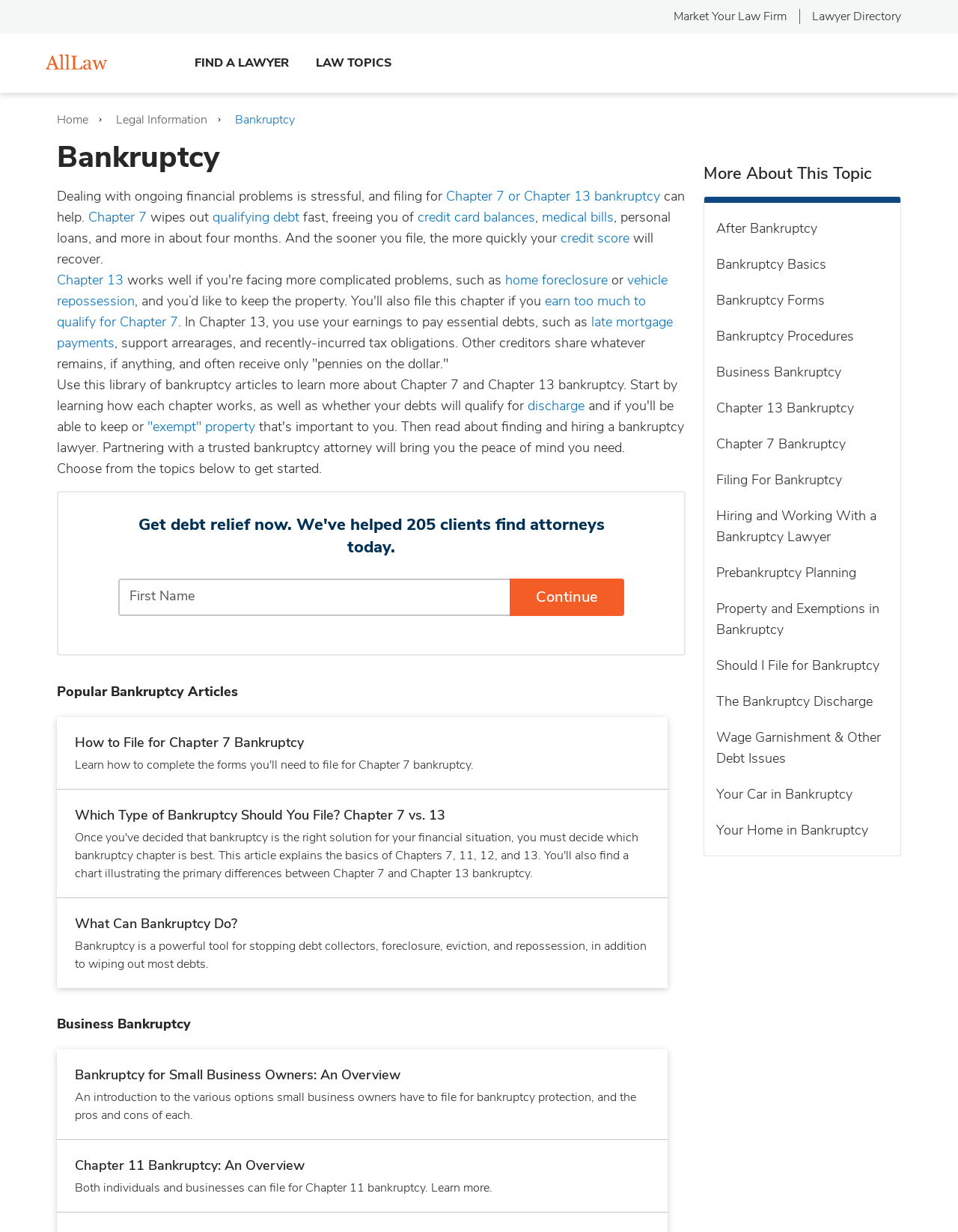Given the description Should I File for Bankruptcy, predict the bounding box coordinates of the UI element. Ensure the coordinates are in the format (top-left x, top-left y, bottom-right x, bottom-right y) and all values are between 0 and 1.

[0.748, 0.533, 0.918, 0.547]